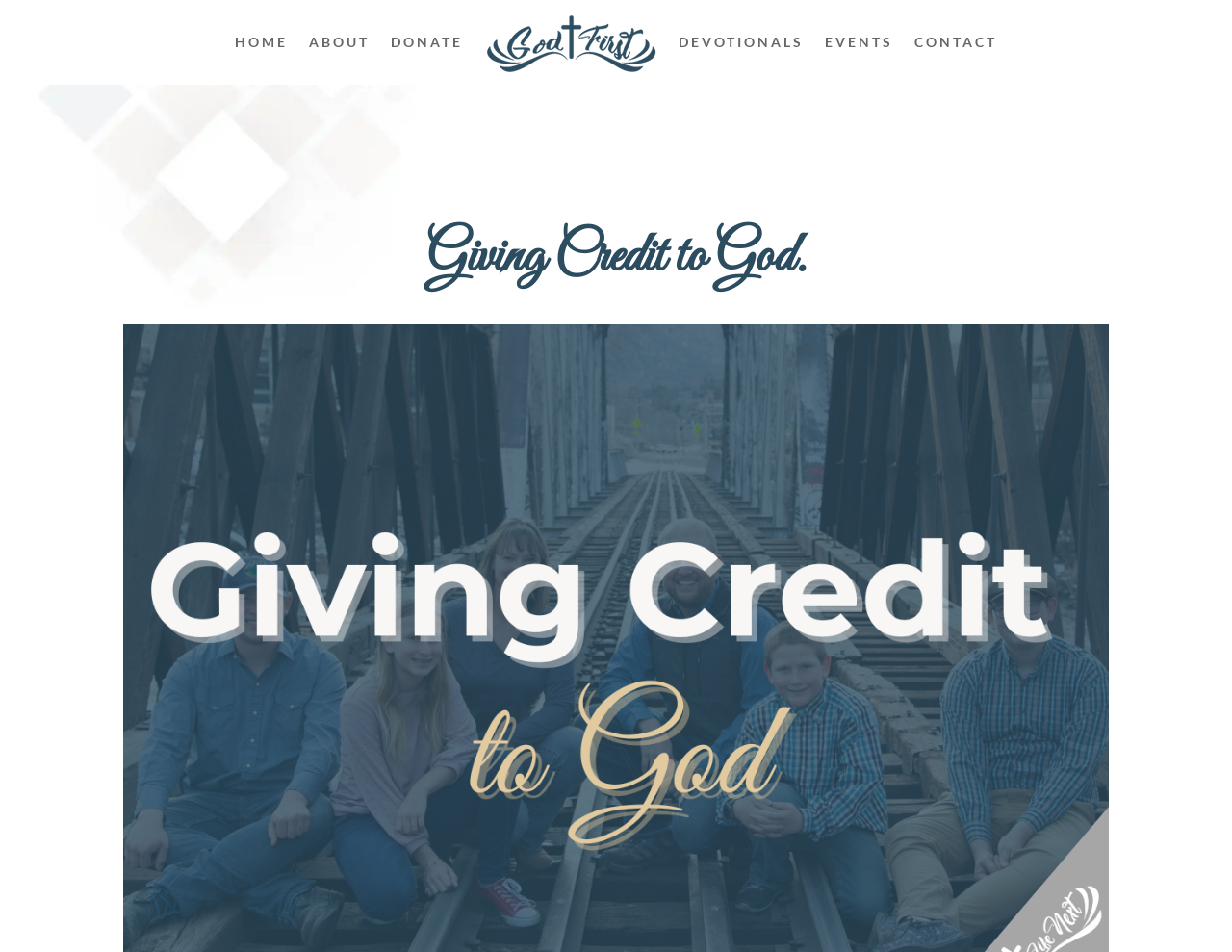Pinpoint the bounding box coordinates of the clickable element to carry out the following instruction: "go to the ABOUT page."

[0.251, 0.006, 0.3, 0.083]